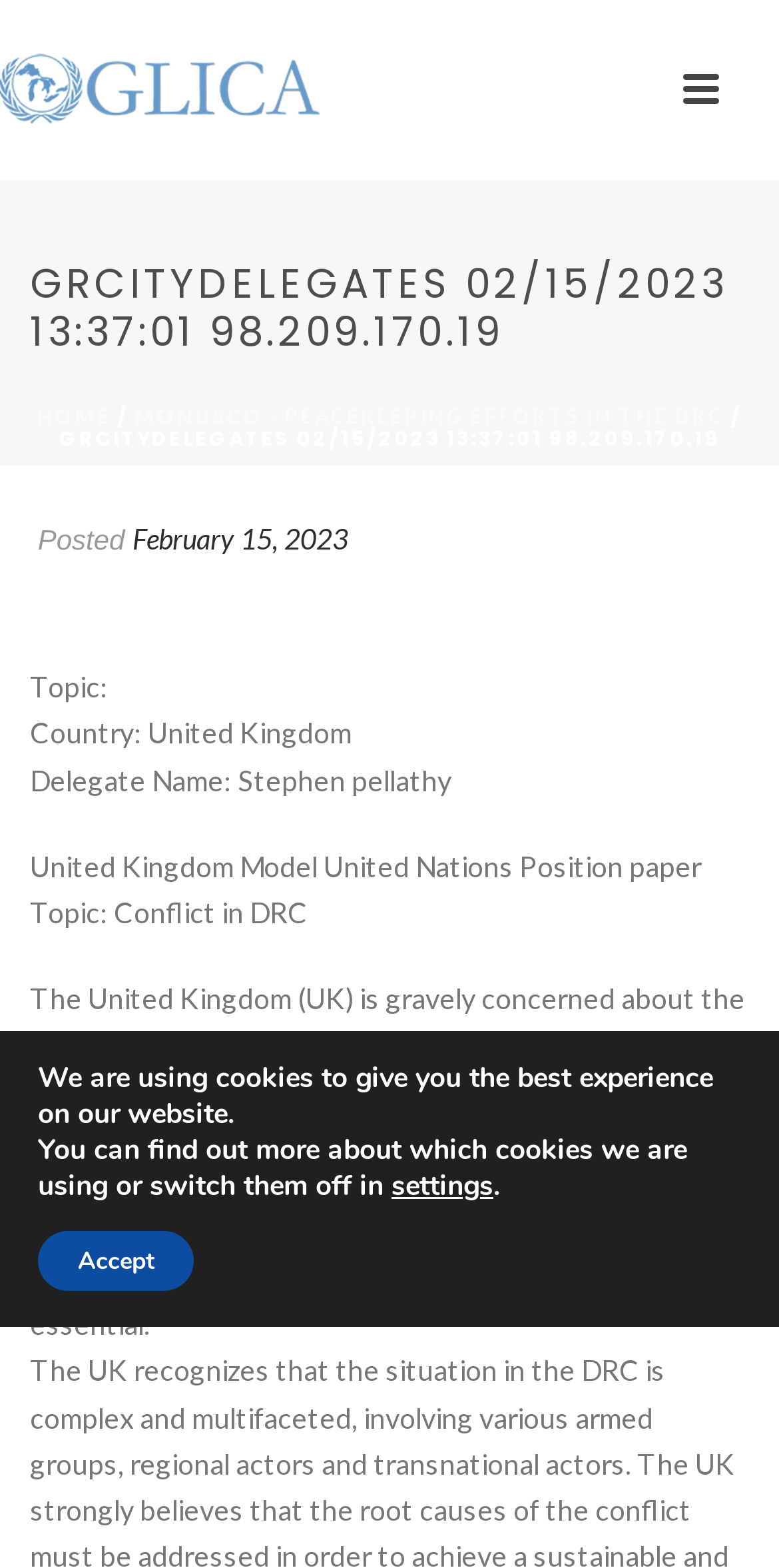Using the elements shown in the image, answer the question comprehensively: What is the concern of the United Kingdom regarding the DRC?

The concern of the United Kingdom regarding the DRC can be found in the section that describes the position paper, where it is stated as 'The United Kingdom (UK) is gravely concerned about the continuing conflict in the Democratic Republic of Congo (DRC)...'.